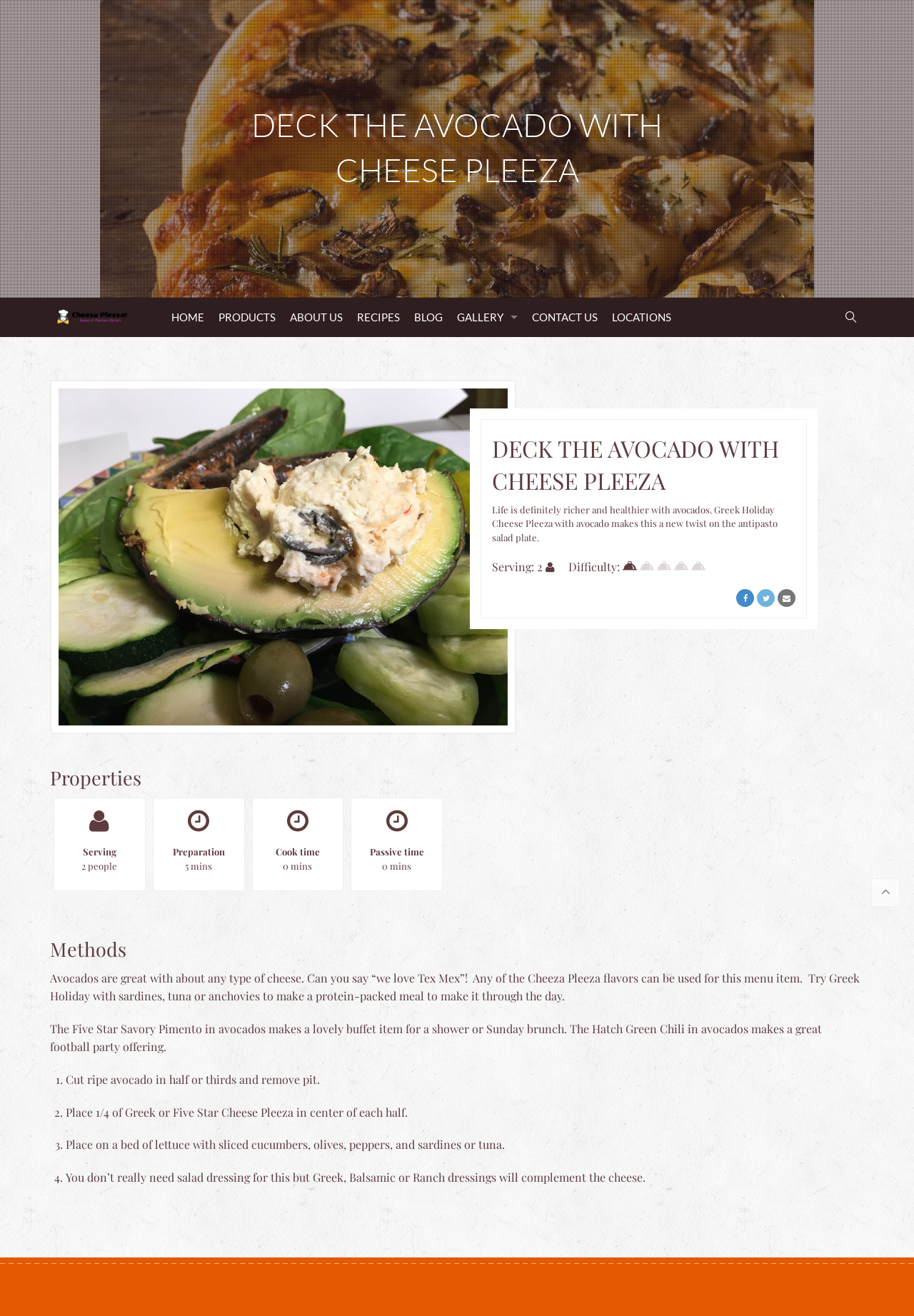Give a detailed explanation of the elements present on the webpage.

This webpage is about a recipe for "DECK THE AVOCADO WITH CHEESE PLEEZA", a dish that combines avocados with cheese spreads and dips. At the top of the page, there is a heading with the title of the recipe, followed by a series of links to different sections of the website, including "HOME", "PRODUCTS", "ABOUT US", and more.

Below the links, there is a brief introduction to the recipe, which describes the benefits of using avocados and Greek Holiday Cheese Pleeza to create a new twist on the antipasto salad plate. This introduction is followed by a section that lists the serving size and difficulty level of the recipe.

To the right of the introduction, there are three social media links represented by icons. Below these links, there is a section that lists the properties of the recipe, including the serving size, preparation time, cook time, and passive time.

The main content of the recipe is divided into two sections: "Methods" and a list of instructions. The "Methods" section provides general tips and suggestions for using different types of cheese and ingredients to create a protein-packed meal. The list of instructions is a step-by-step guide to preparing the recipe, with each step numbered and accompanied by a brief description.

Throughout the page, there are several headings and subheadings that help to organize the content and make it easier to read. The overall layout of the page is clean and easy to navigate, with a focus on providing clear and concise instructions for preparing the recipe.